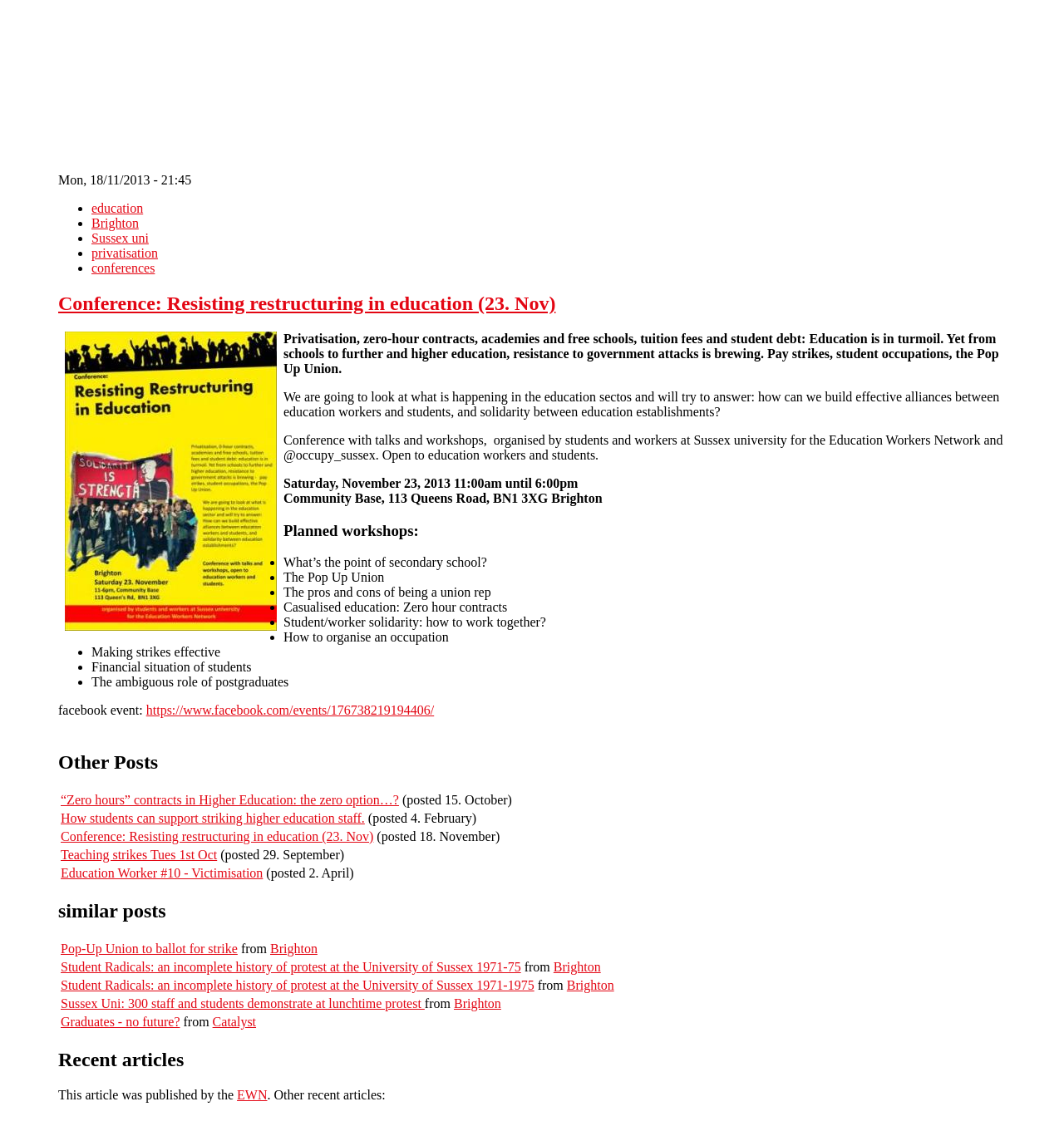Using a single word or phrase, answer the following question: 
What is the purpose of the facebook event?

Conference